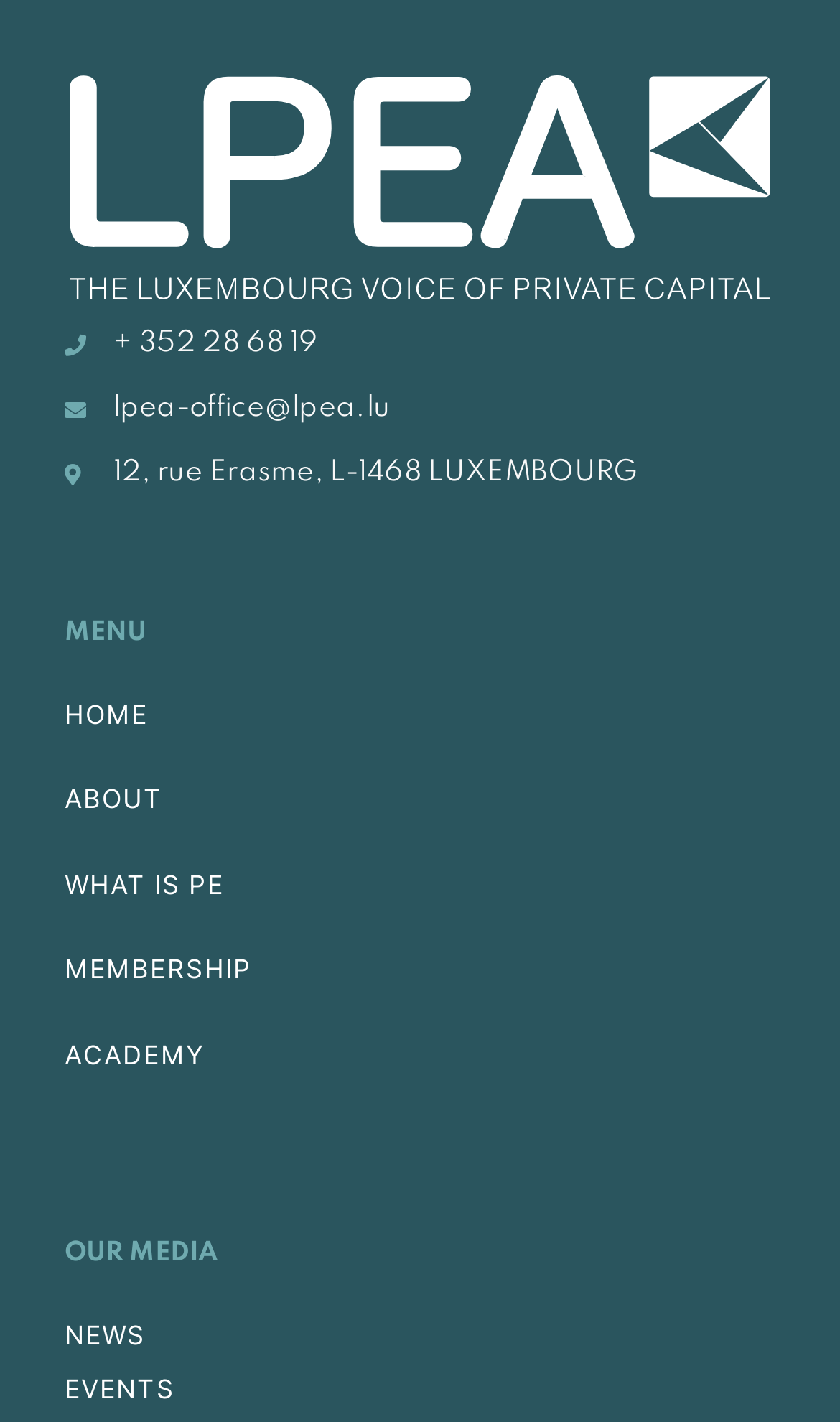Please identify the bounding box coordinates of the clickable element to fulfill the following instruction: "learn about WHAT IS PE". The coordinates should be four float numbers between 0 and 1, i.e., [left, top, right, bottom].

[0.077, 0.61, 0.267, 0.633]